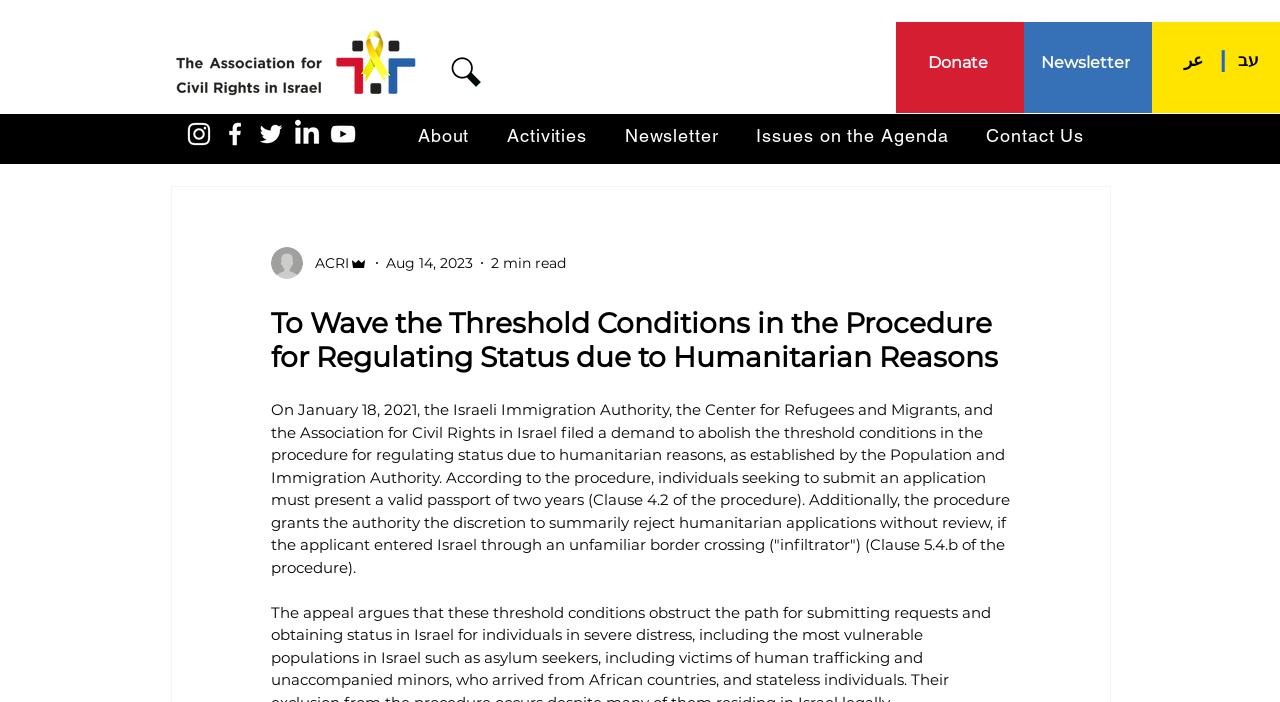Could you locate the bounding box coordinates for the section that should be clicked to accomplish this task: "Click the search button".

[0.352, 0.081, 0.376, 0.124]